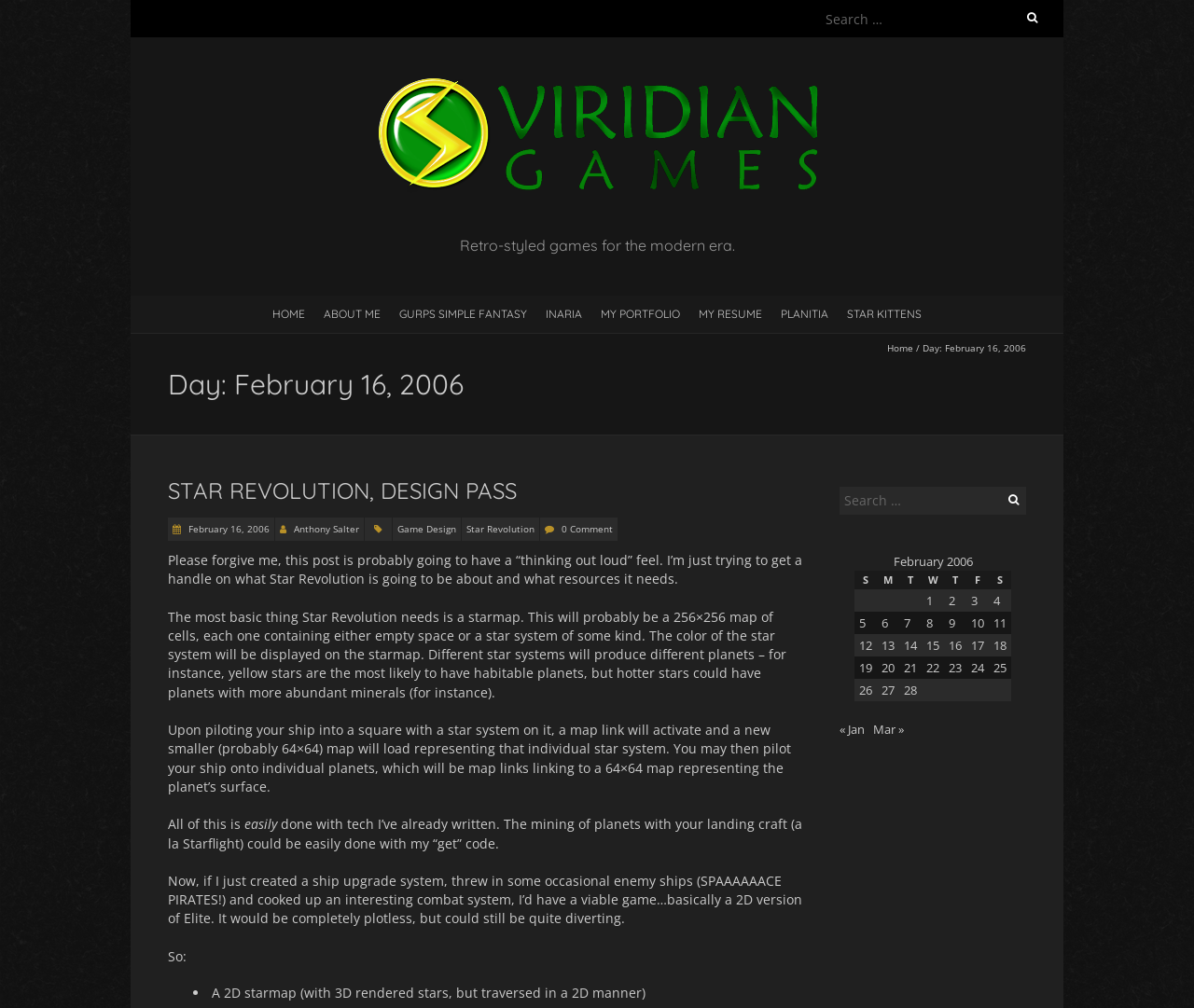Provide the bounding box coordinates of the area you need to click to execute the following instruction: "Search for something".

[0.688, 0.005, 0.875, 0.032]